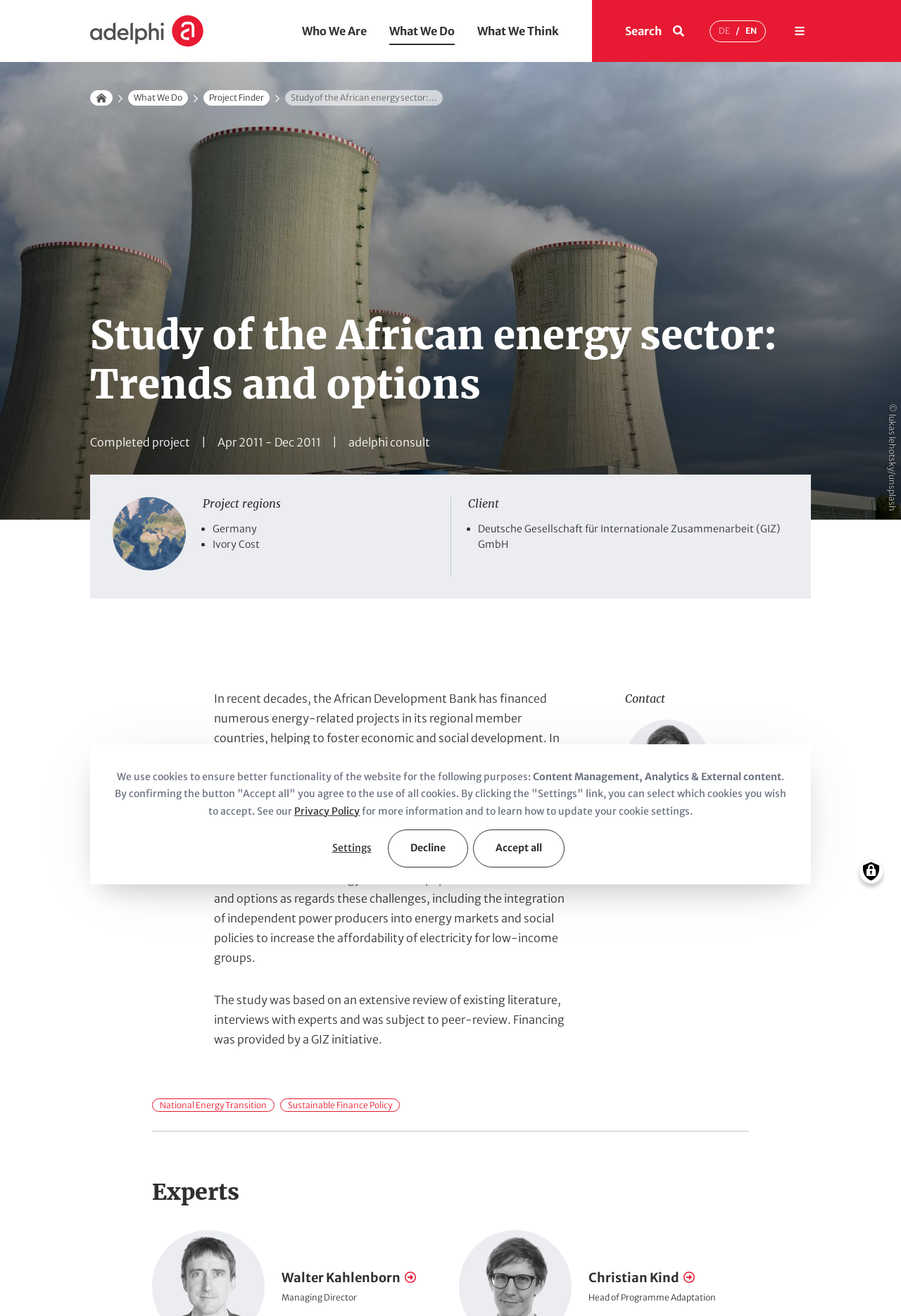Find and specify the bounding box coordinates that correspond to the clickable region for the instruction: "Contact Christian Kind".

[0.694, 0.547, 0.788, 0.611]